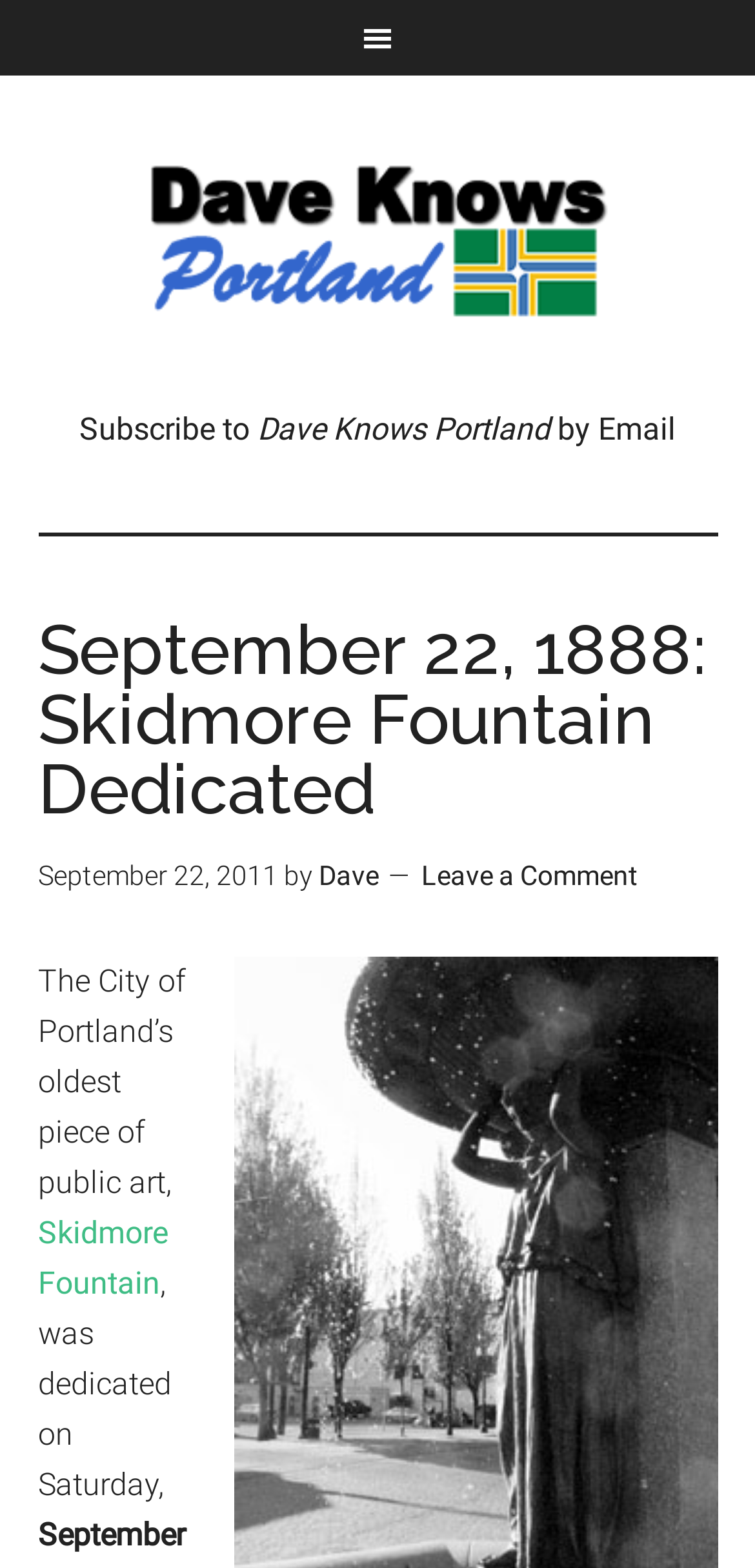Determine the heading of the webpage and extract its text content.

September 22, 1888: Skidmore Fountain Dedicated